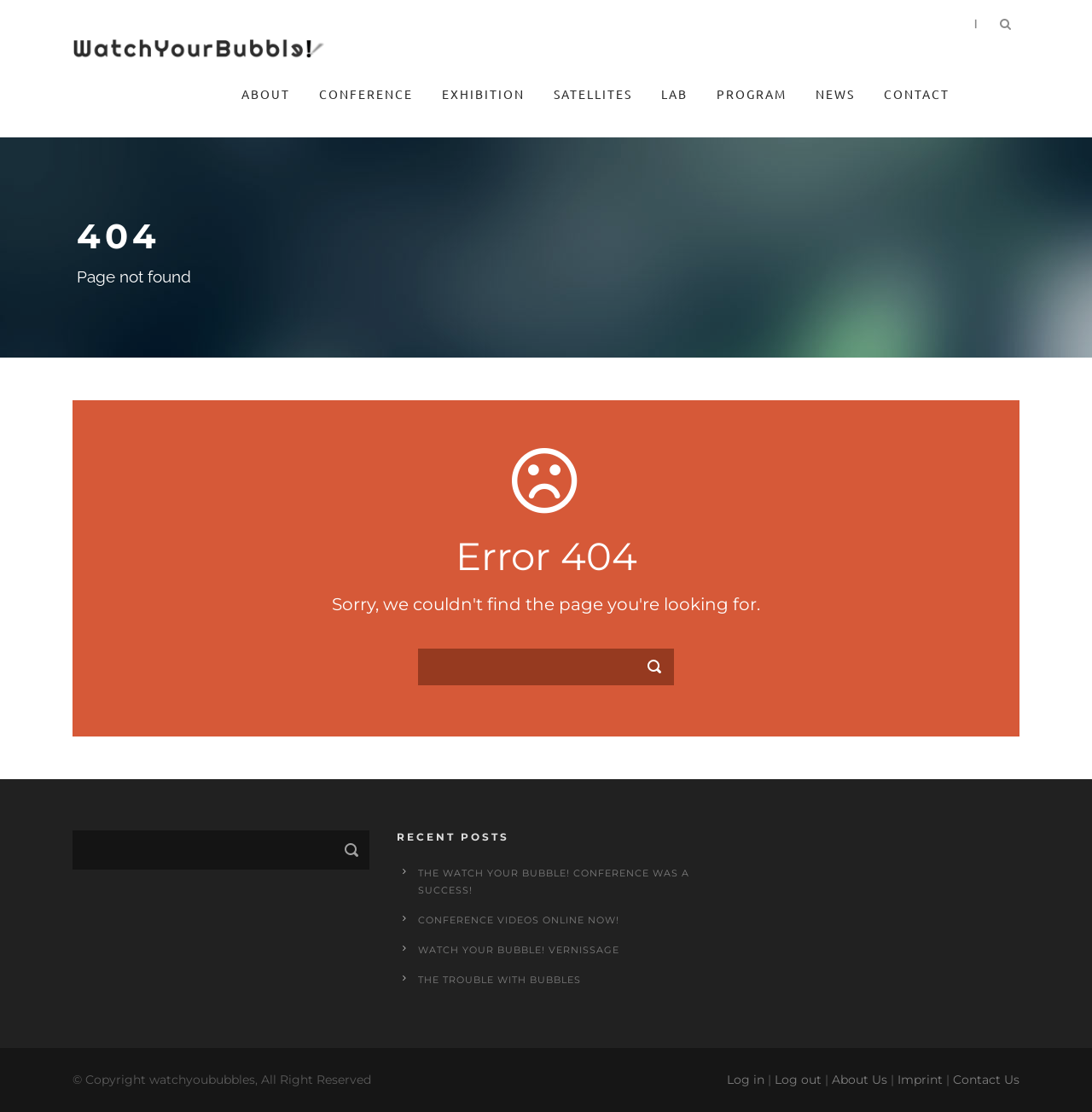Please identify the bounding box coordinates of the clickable area that will allow you to execute the instruction: "click ABOUT".

[0.221, 0.076, 0.266, 0.123]